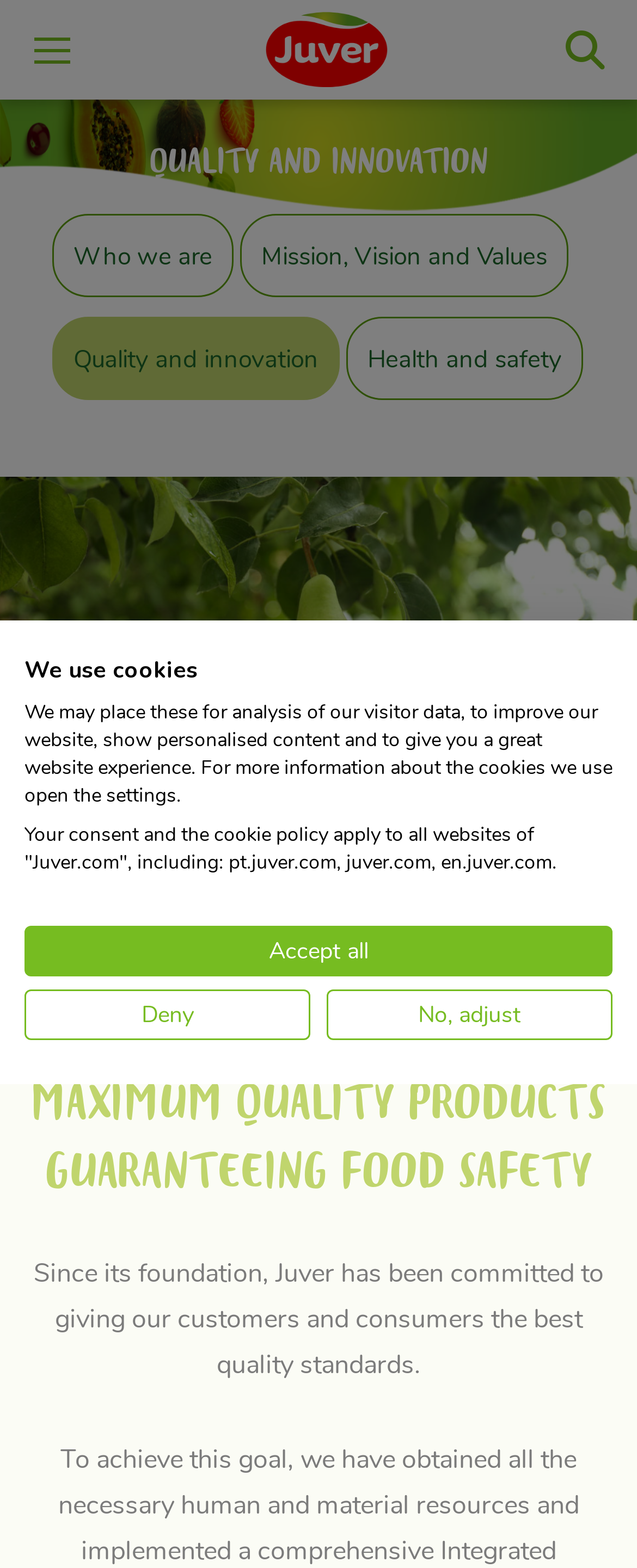Determine the bounding box coordinates of the section to be clicked to follow the instruction: "Search for something". The coordinates should be given as four float numbers between 0 and 1, formatted as [left, top, right, bottom].

[0.887, 0.019, 0.949, 0.044]